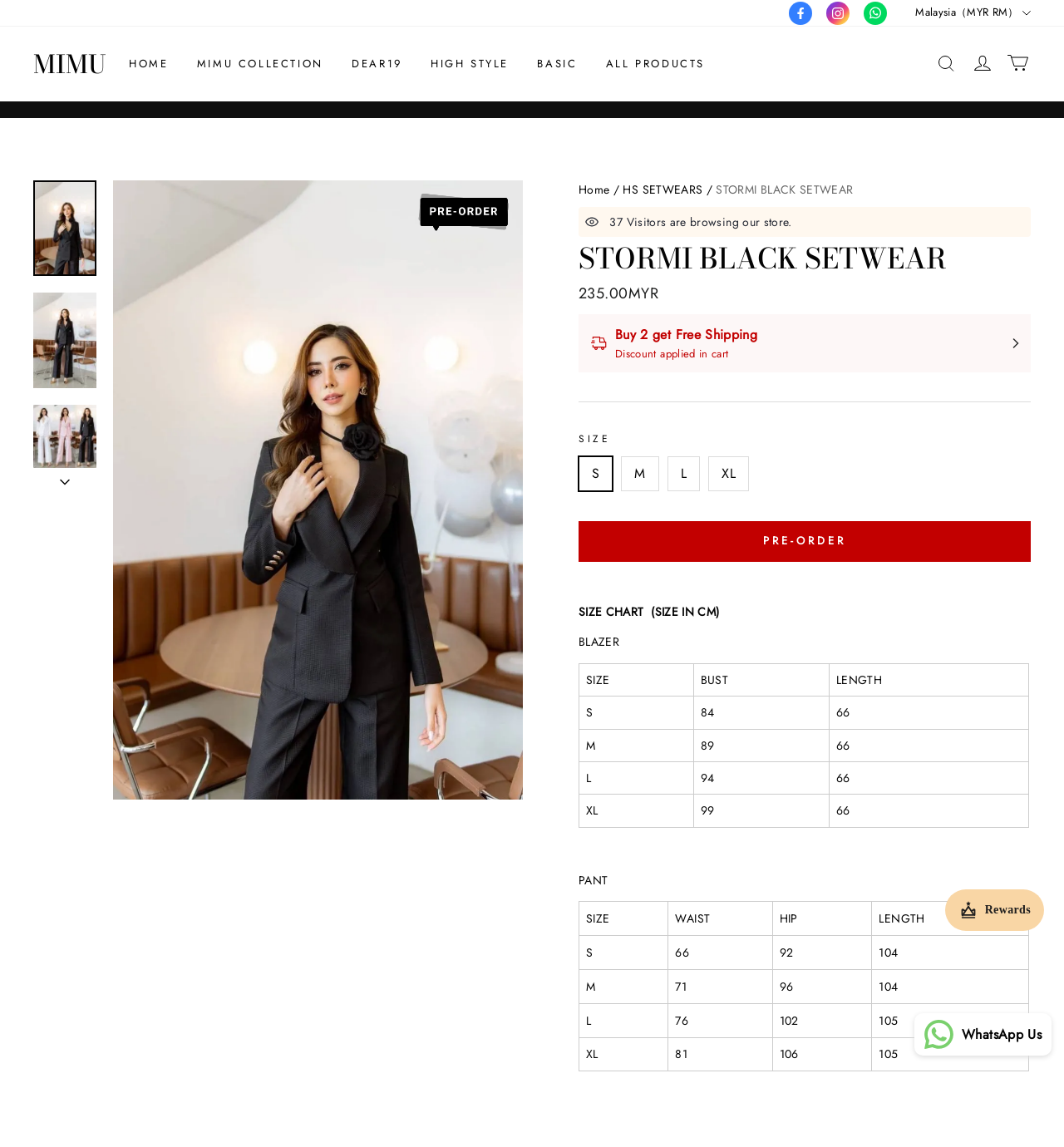Examine the screenshot and answer the question in as much detail as possible: What is the bust size of the XL blazer?

I found the bust size of the XL blazer by looking at the table element with the gridcell containing the text '99' located at the coordinates [0.652, 0.693, 0.779, 0.721]. This table is related to the blazer size chart.